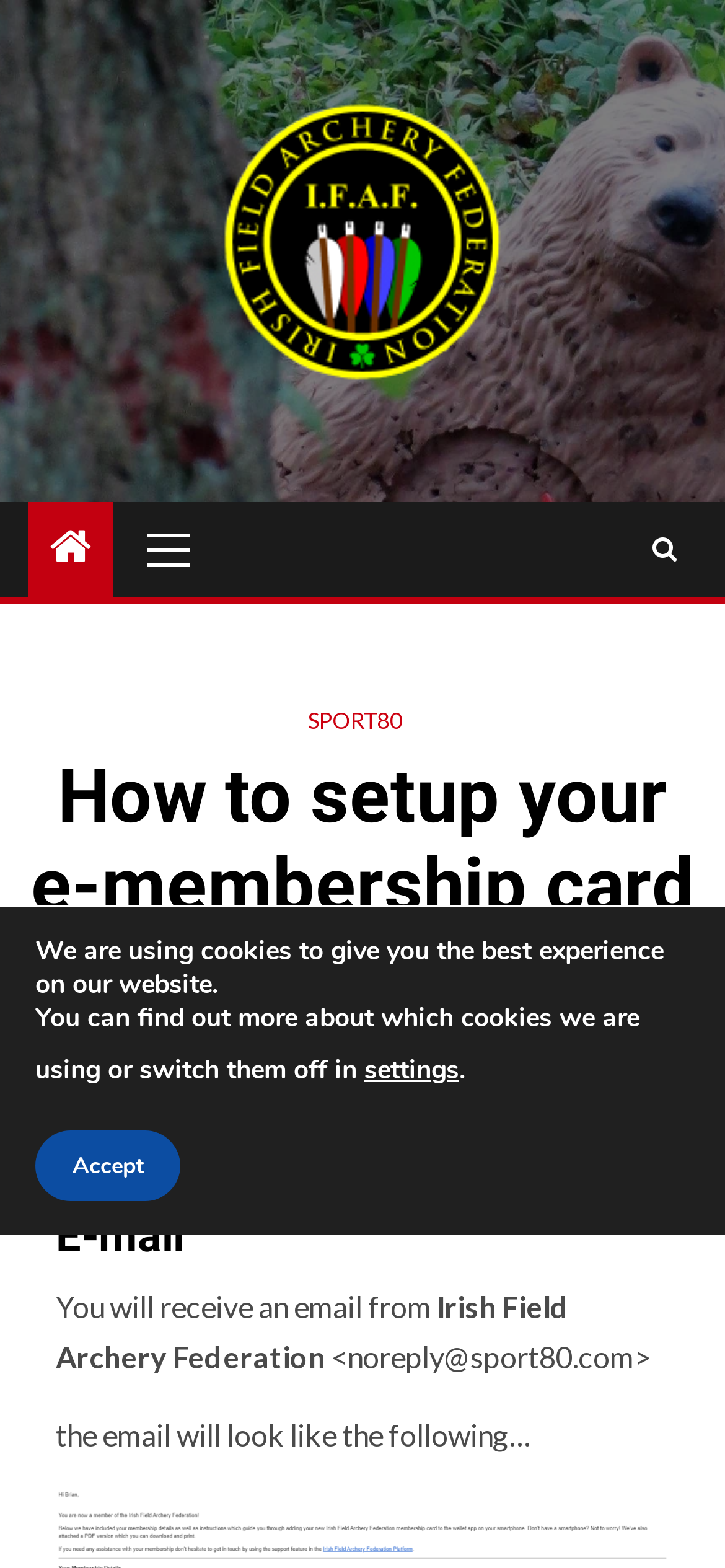Identify the bounding box coordinates of the area that should be clicked in order to complete the given instruction: "Go to the Primary Menu". The bounding box coordinates should be four float numbers between 0 and 1, i.e., [left, top, right, bottom].

[0.182, 0.32, 0.285, 0.379]